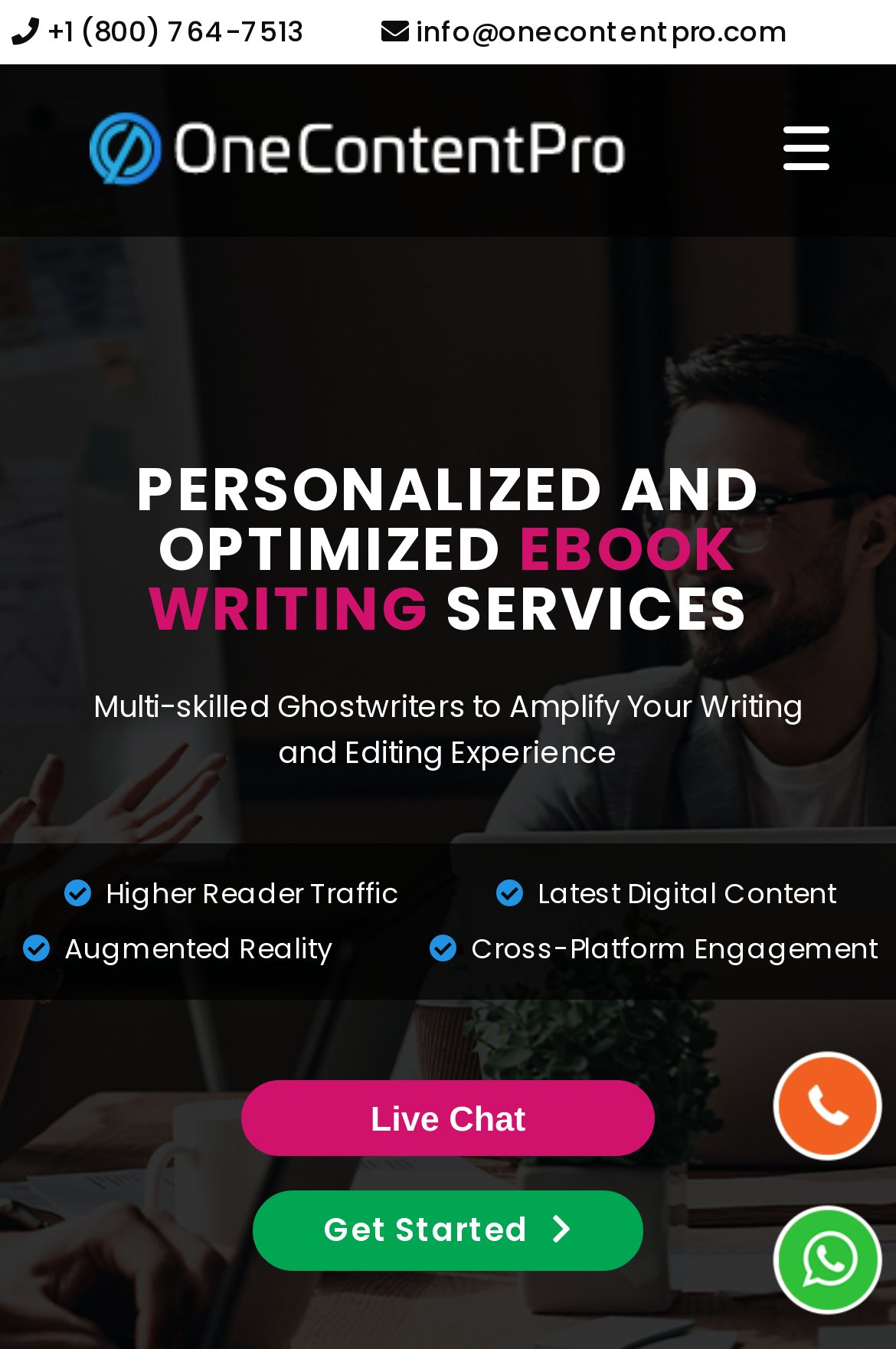Locate the bounding box coordinates of the element that should be clicked to execute the following instruction: "Call the phone number".

[0.013, 0.009, 0.338, 0.039]